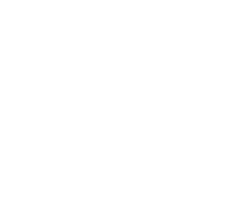Provide a comprehensive description of the image.

The image titled "London Alive! banner" features a vibrant and captivating design that captures the essence of an exciting event. This artwork is associated with a post about Brian May's participation in a London event, highlighting both the celebration and the cultural significance of the occasion. The event is scheduled for May 25, 2021, and the banner evokes a sense of nostalgia while showcasing a contemporary appeal.

Above the banner, the post is titled "Brian May and Woman to play Alpha’s London Alive!" indicating that it revolves around a notable musical performance. The overall theme suggests a blend of performance art and community engagement, making it an essential visual element for promoting the atmosphere of the event. The image is intended to draw in audiences, encouraging them to engage with the artistic and musical experiences that London has to offer.